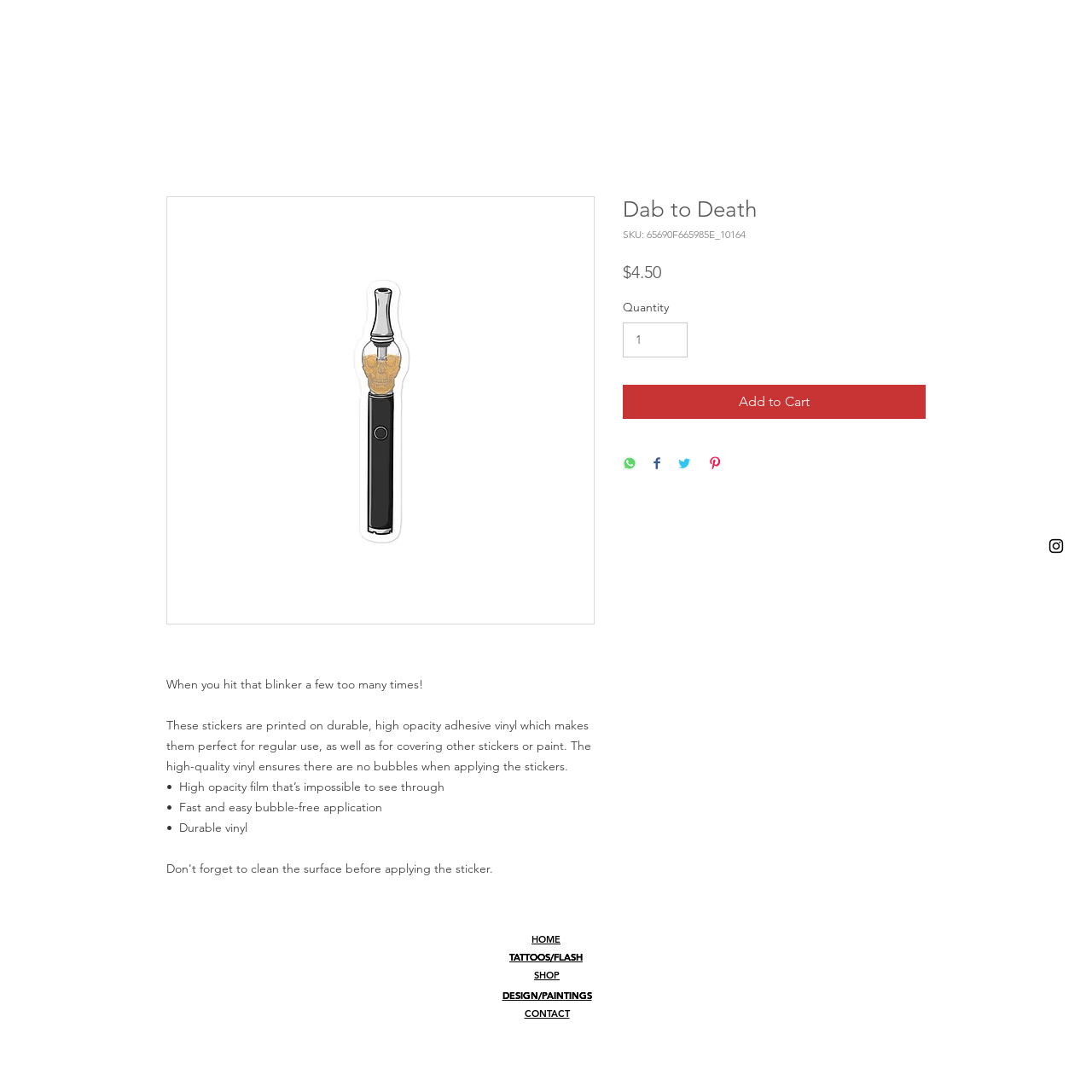Please specify the bounding box coordinates in the format (top-left x, top-left y, bottom-right x, bottom-right y), with values ranging from 0 to 1. Identify the bounding box for the UI component described as follows: CONTACT

[0.48, 0.923, 0.521, 0.934]